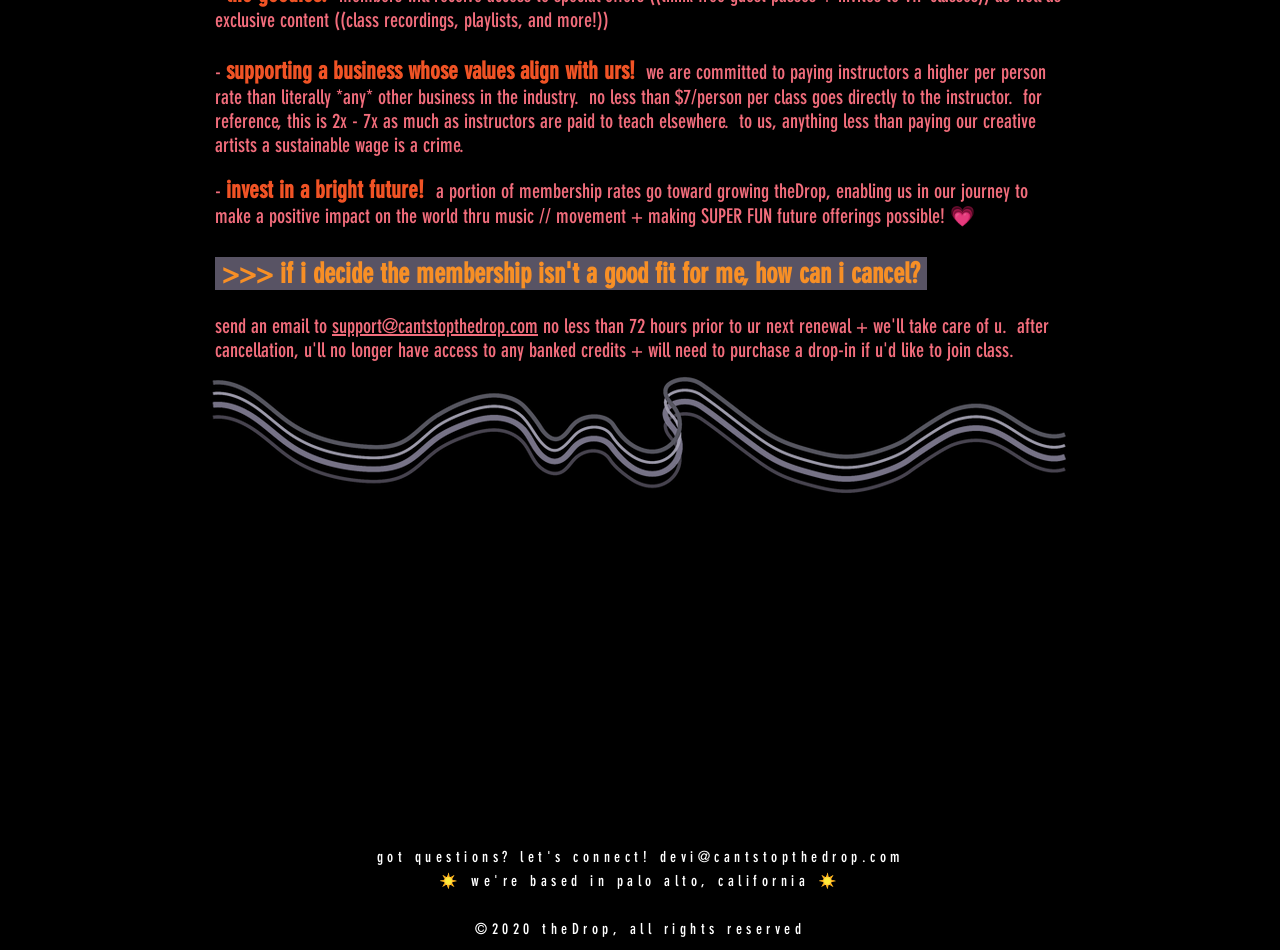Respond to the following query with just one word or a short phrase: 
What is the illustration below the text?

the-drop-web-illustration-monochromatic-